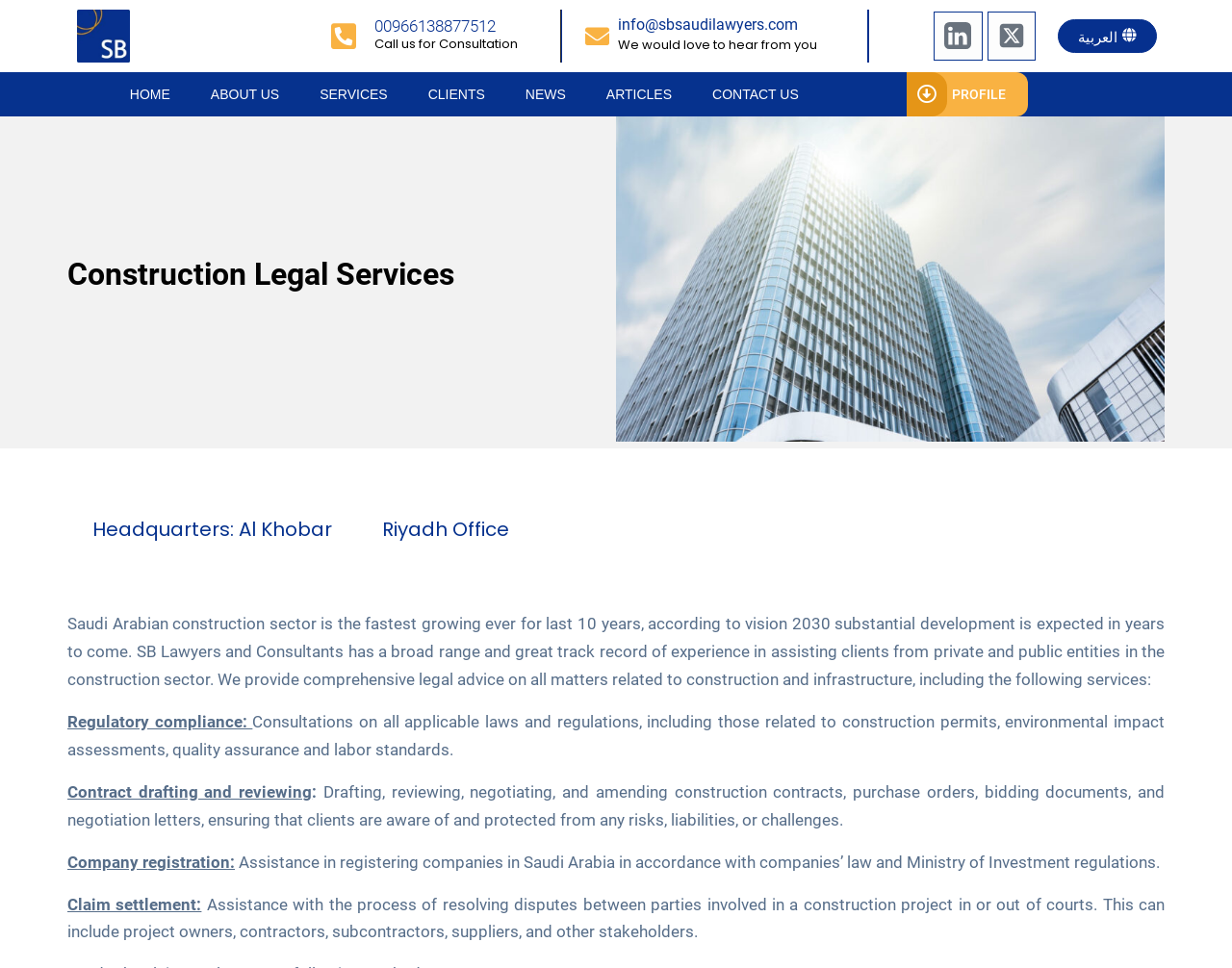Please determine the bounding box coordinates for the element with the description: "Headquarters: Al Khobar".

[0.055, 0.513, 0.29, 0.581]